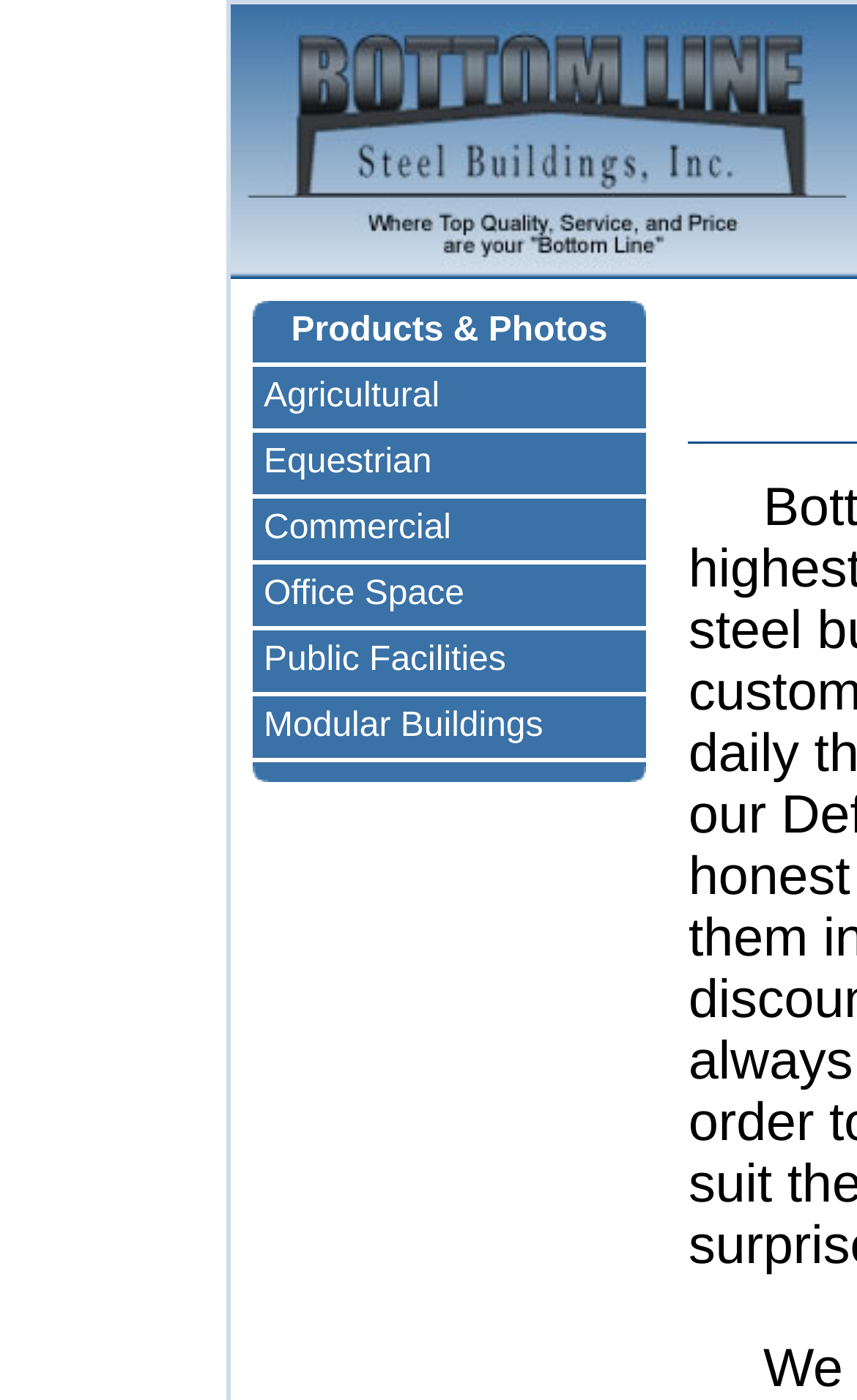Can you find the bounding box coordinates for the UI element given this description: "Modular Buildings"? Provide the coordinates as four float numbers between 0 and 1: [left, top, right, bottom].

[0.295, 0.497, 0.754, 0.541]